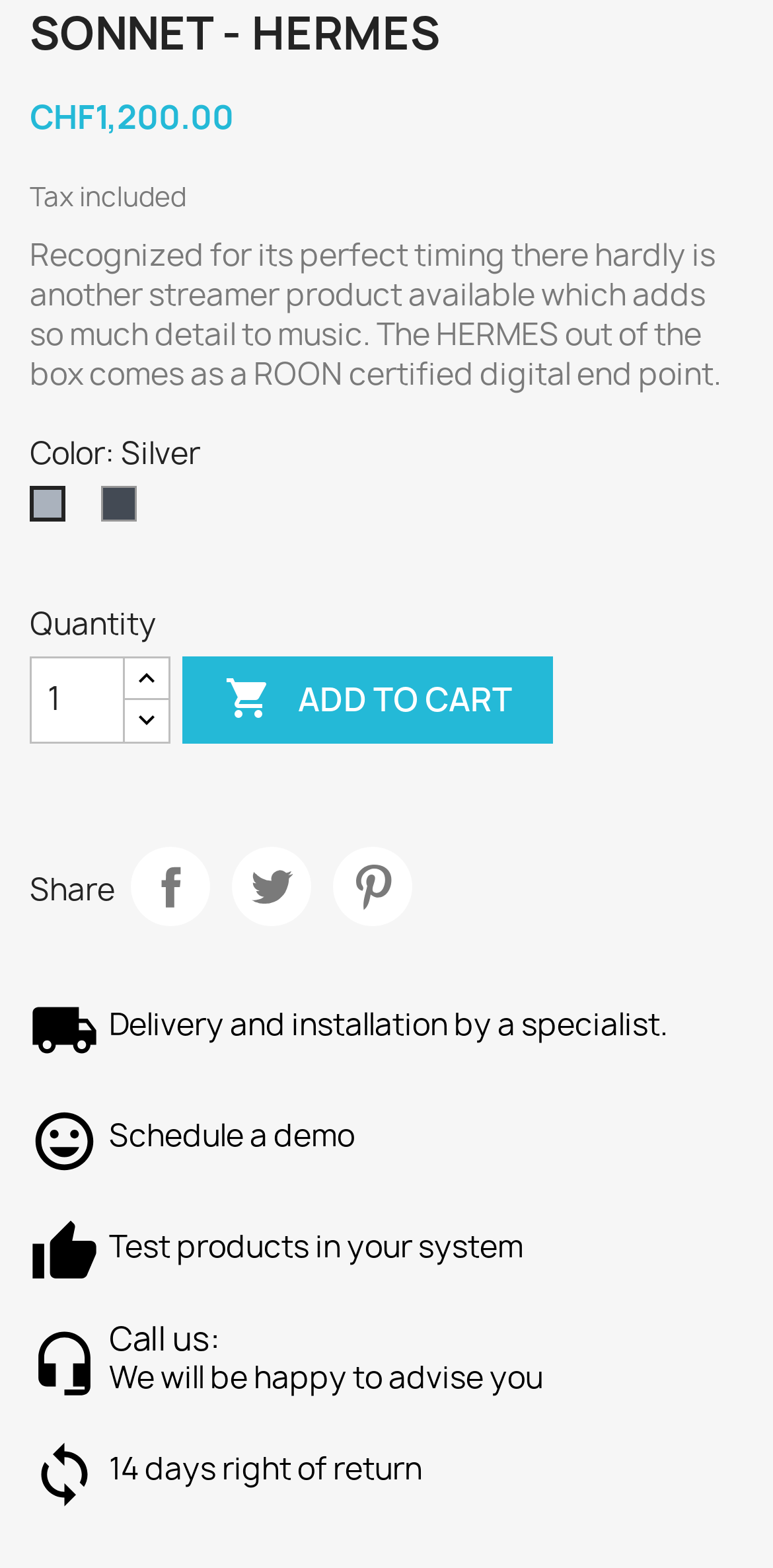Please identify the bounding box coordinates of the element I should click to complete this instruction: 'Select Silver as the product color'. The coordinates should be given as four float numbers between 0 and 1, like this: [left, top, right, bottom].

[0.038, 0.31, 0.105, 0.345]